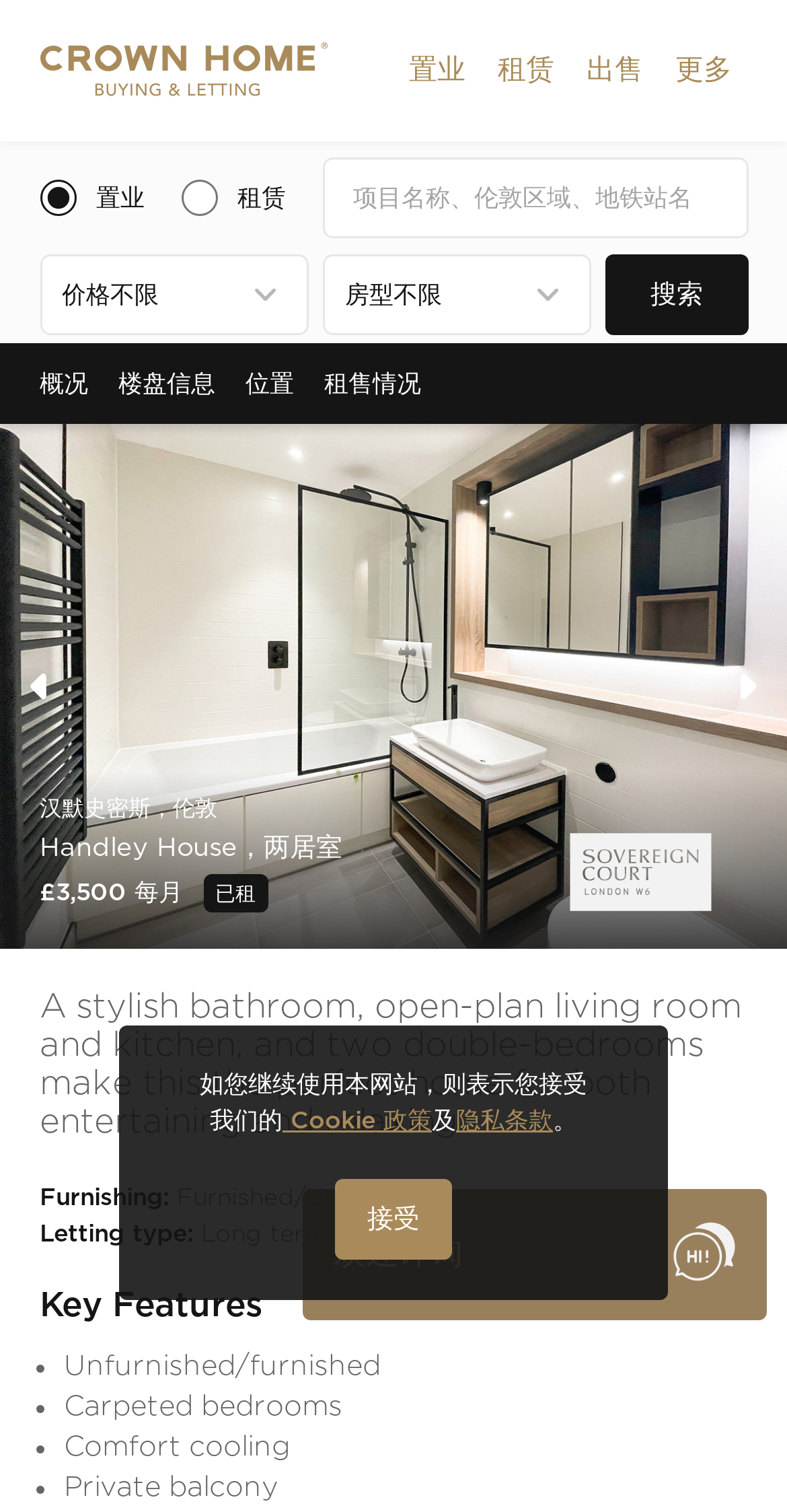Give a short answer to this question using one word or a phrase:
What is the type of letting for Handley House?

Long term